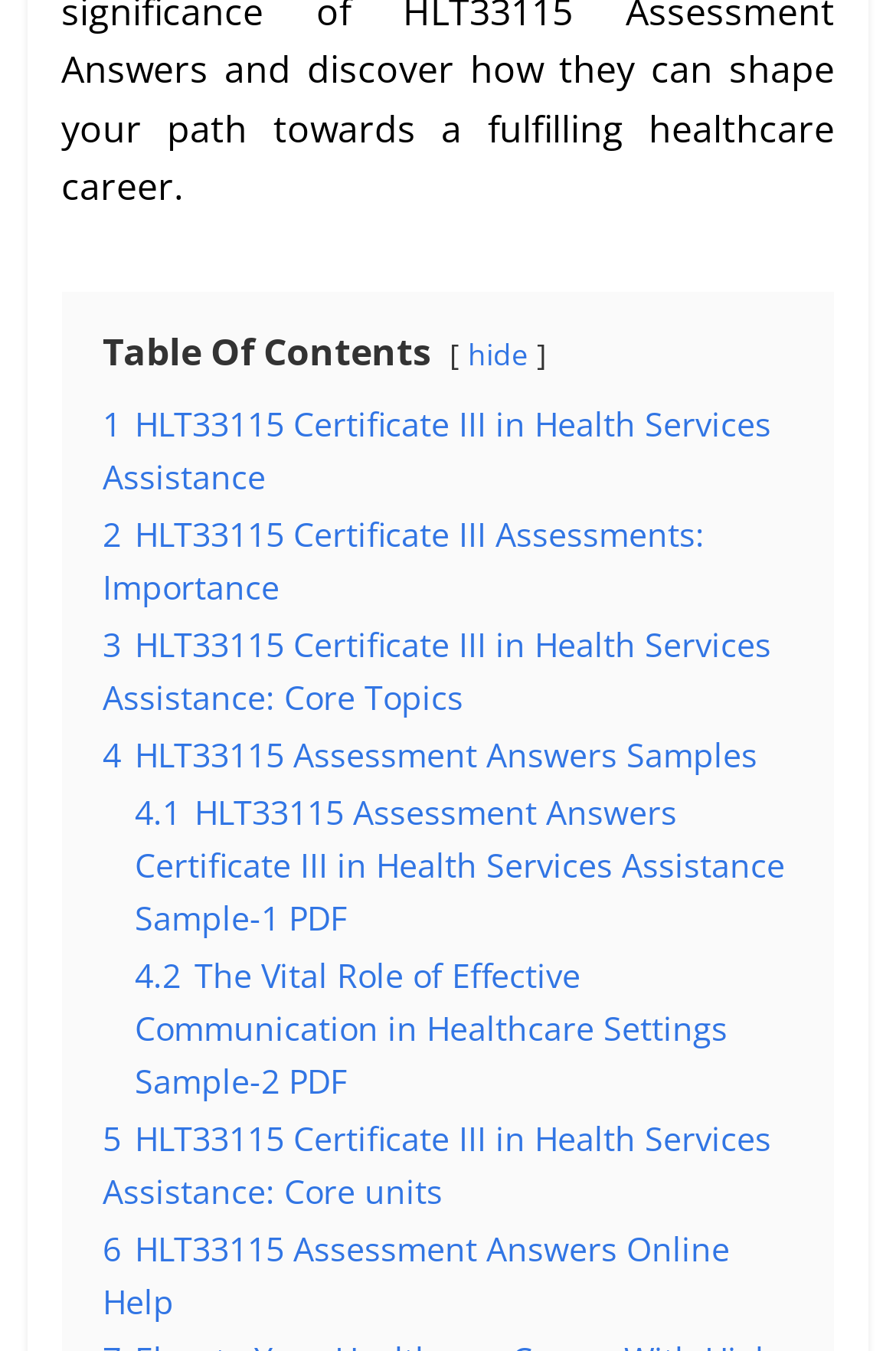Locate the UI element described by hide and provide its bounding box coordinates. Use the format (top-left x, top-left y, bottom-right x, bottom-right y) with all values as floating point numbers between 0 and 1.

[0.522, 0.246, 0.589, 0.277]